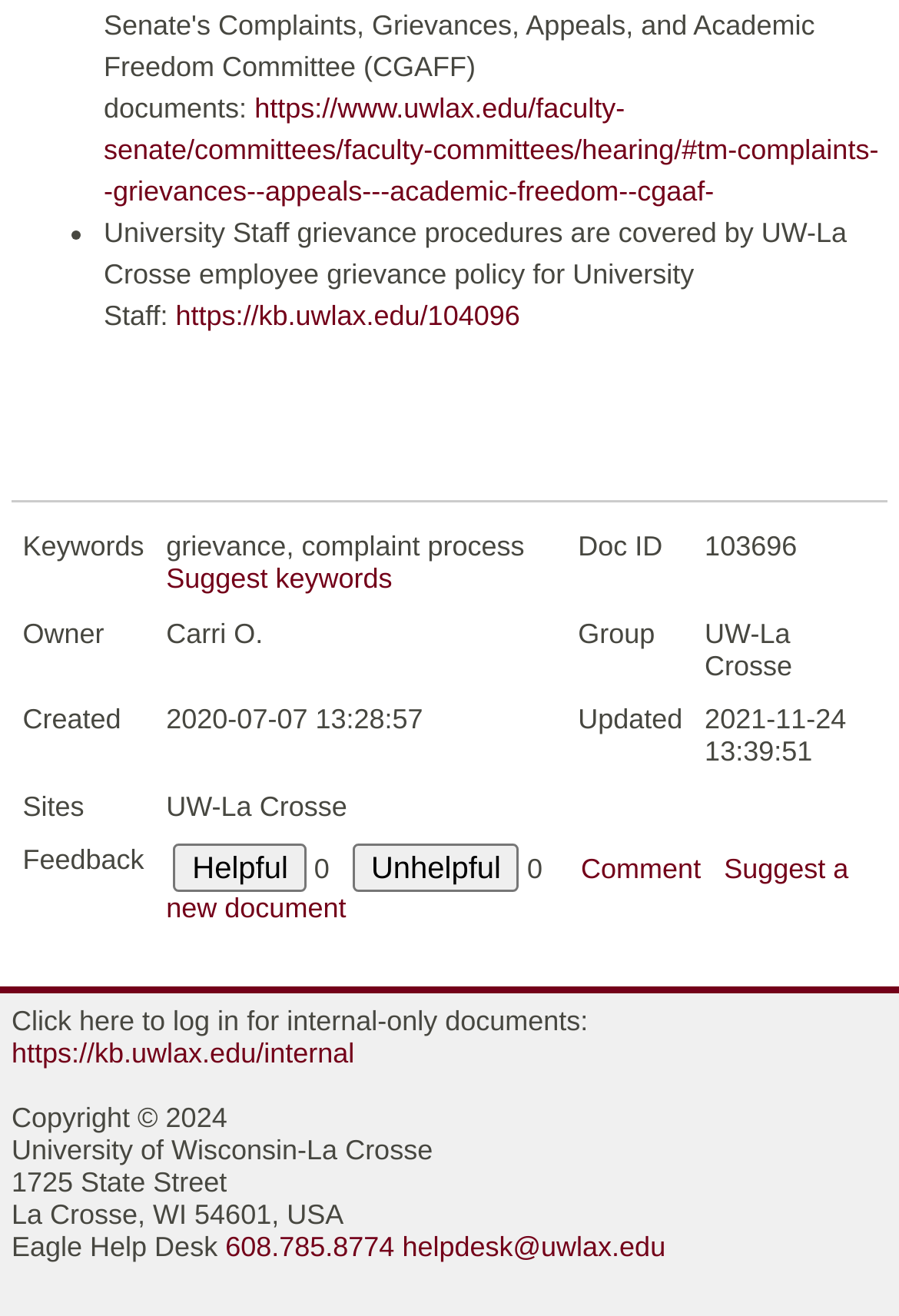From the details in the image, provide a thorough response to the question: What is the document ID of the current page?

The document ID of the current page is 103696, which is mentioned in the gridcell element with the text '103696' in the table